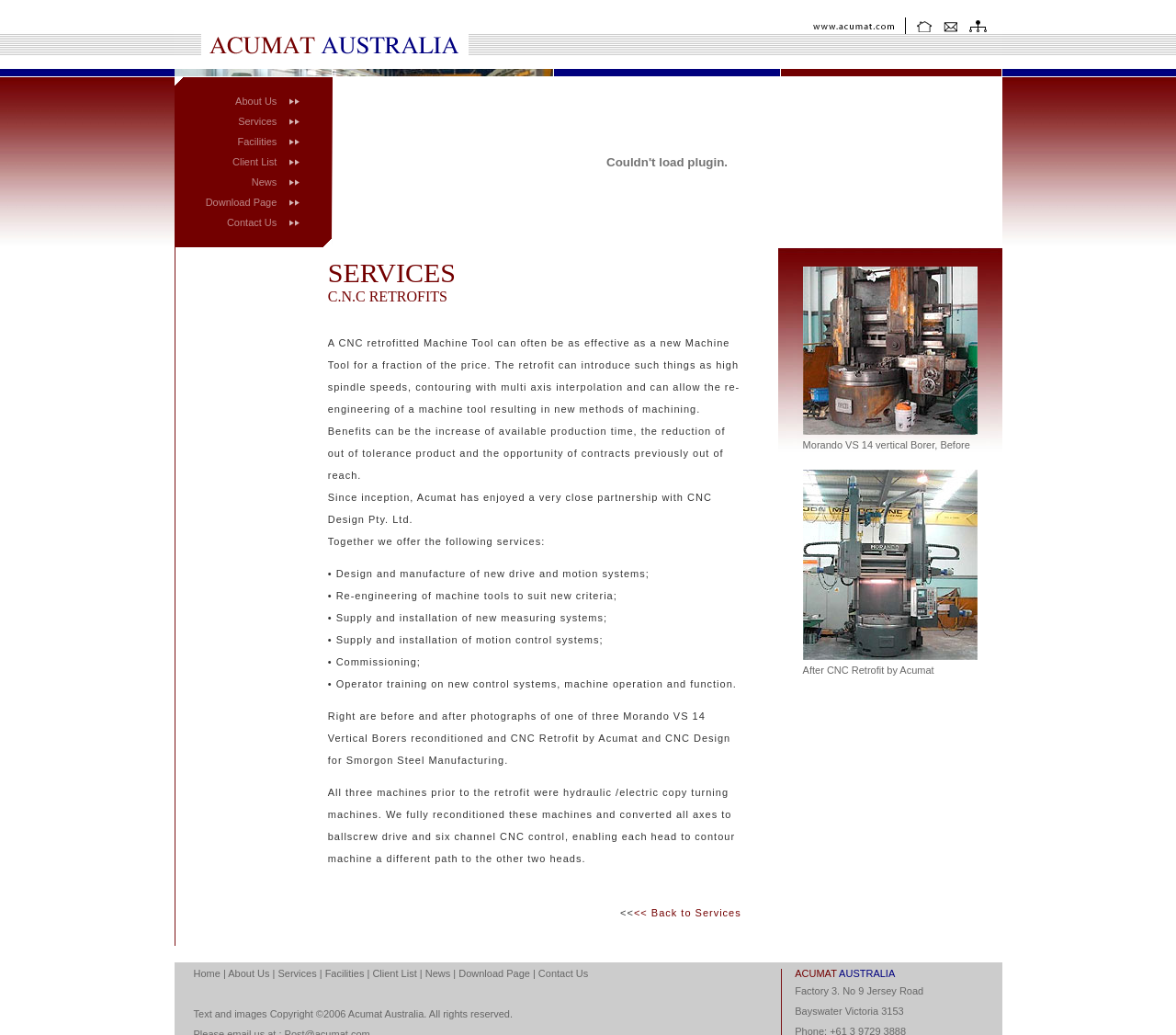Please locate the bounding box coordinates of the element that needs to be clicked to achieve the following instruction: "Click on the Services link". The coordinates should be four float numbers between 0 and 1, i.e., [left, top, right, bottom].

[0.202, 0.112, 0.235, 0.123]